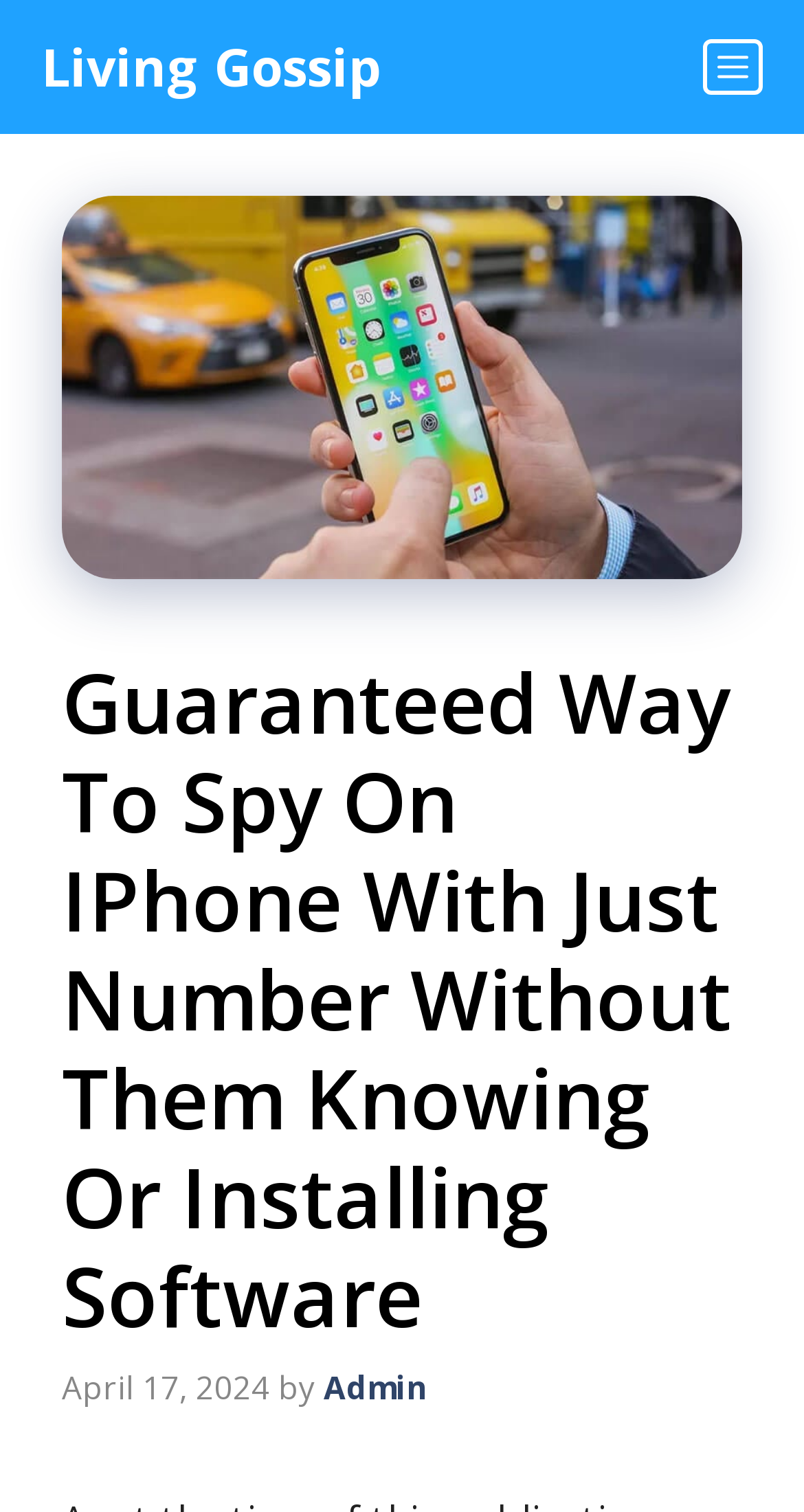Provide the bounding box coordinates for the UI element that is described as: "Menu".

[0.823, 0.0, 1.0, 0.089]